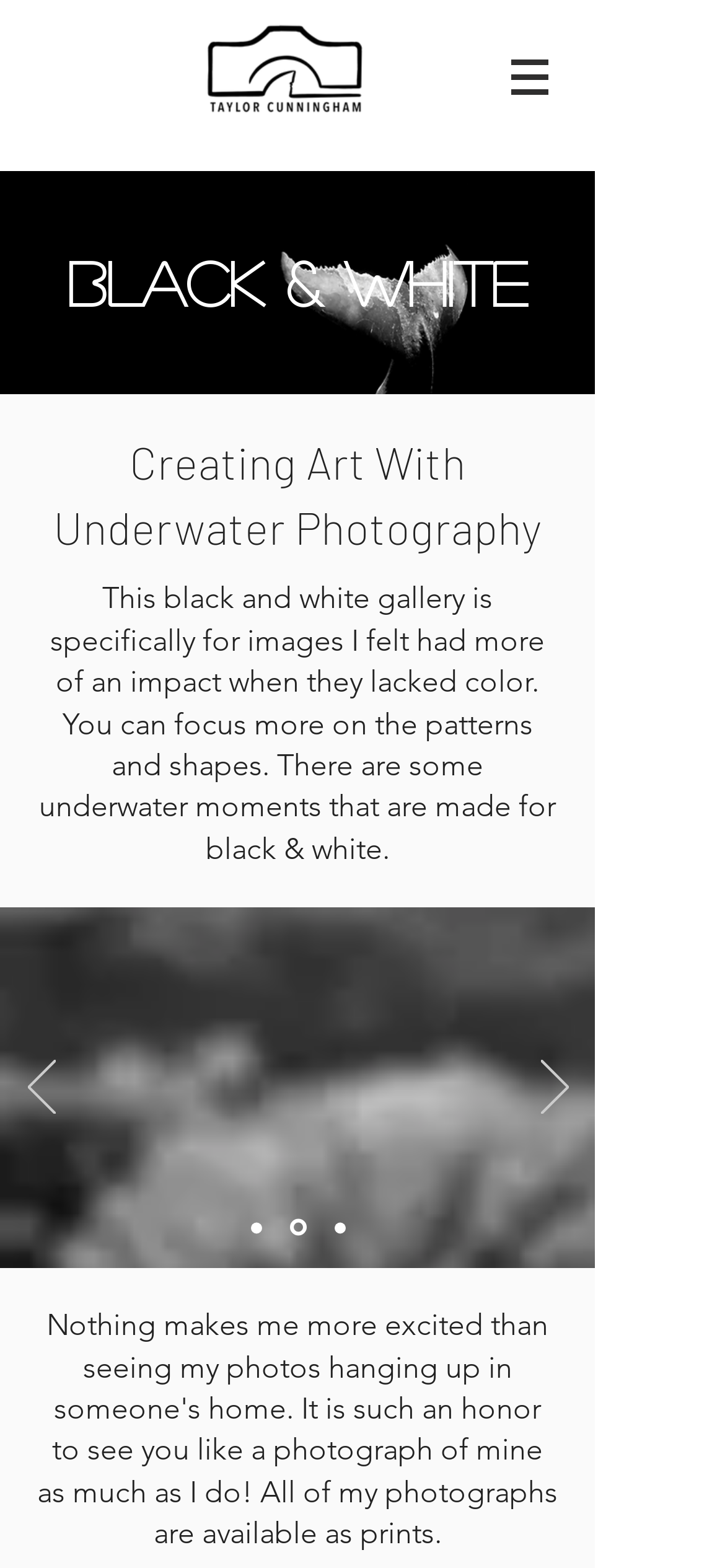Identify the webpage's primary heading and generate its text.

Creating Art With Underwater Photography